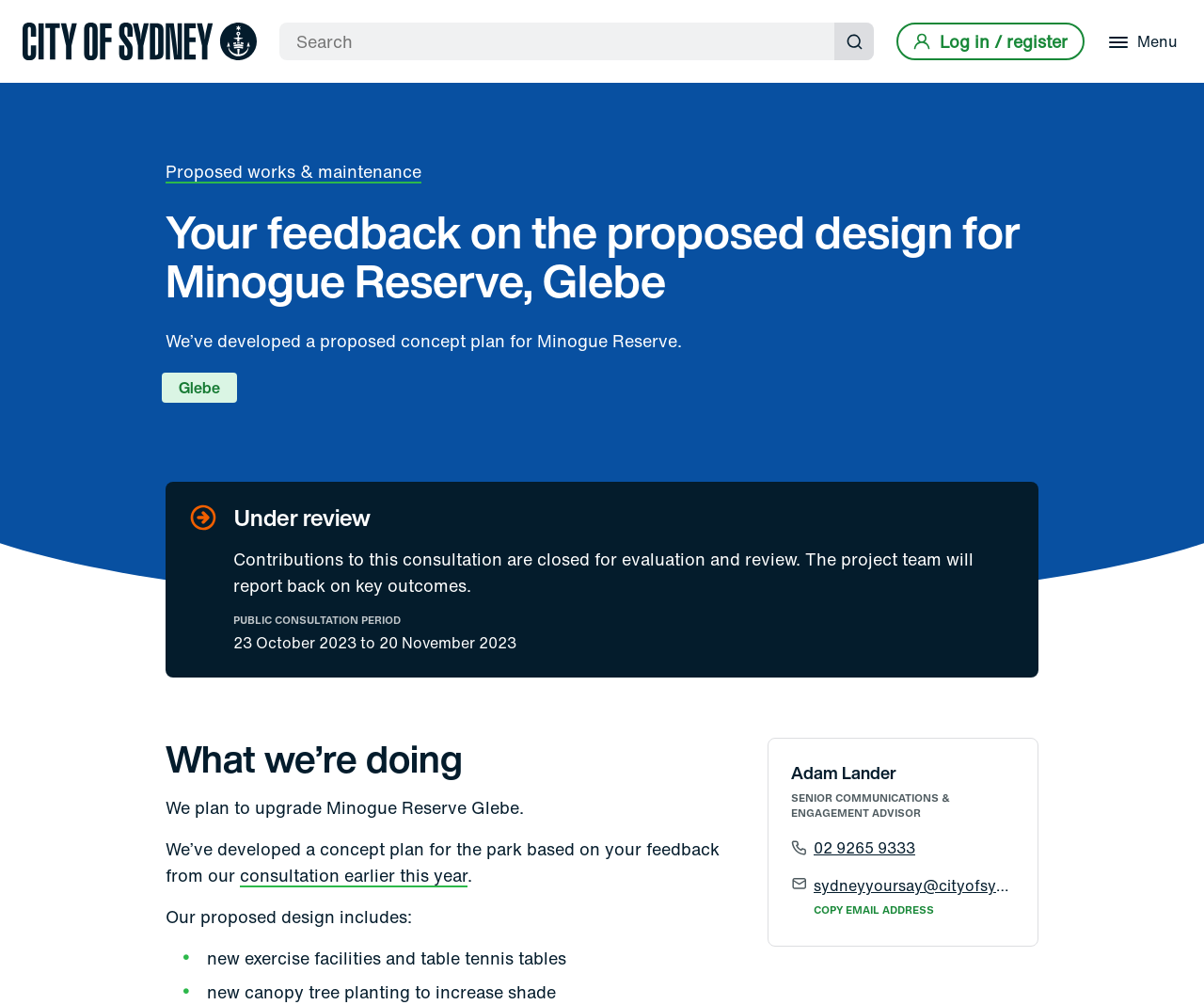Answer the following inquiry with a single word or phrase:
What is the project status of Minogue Reserve?

Under review